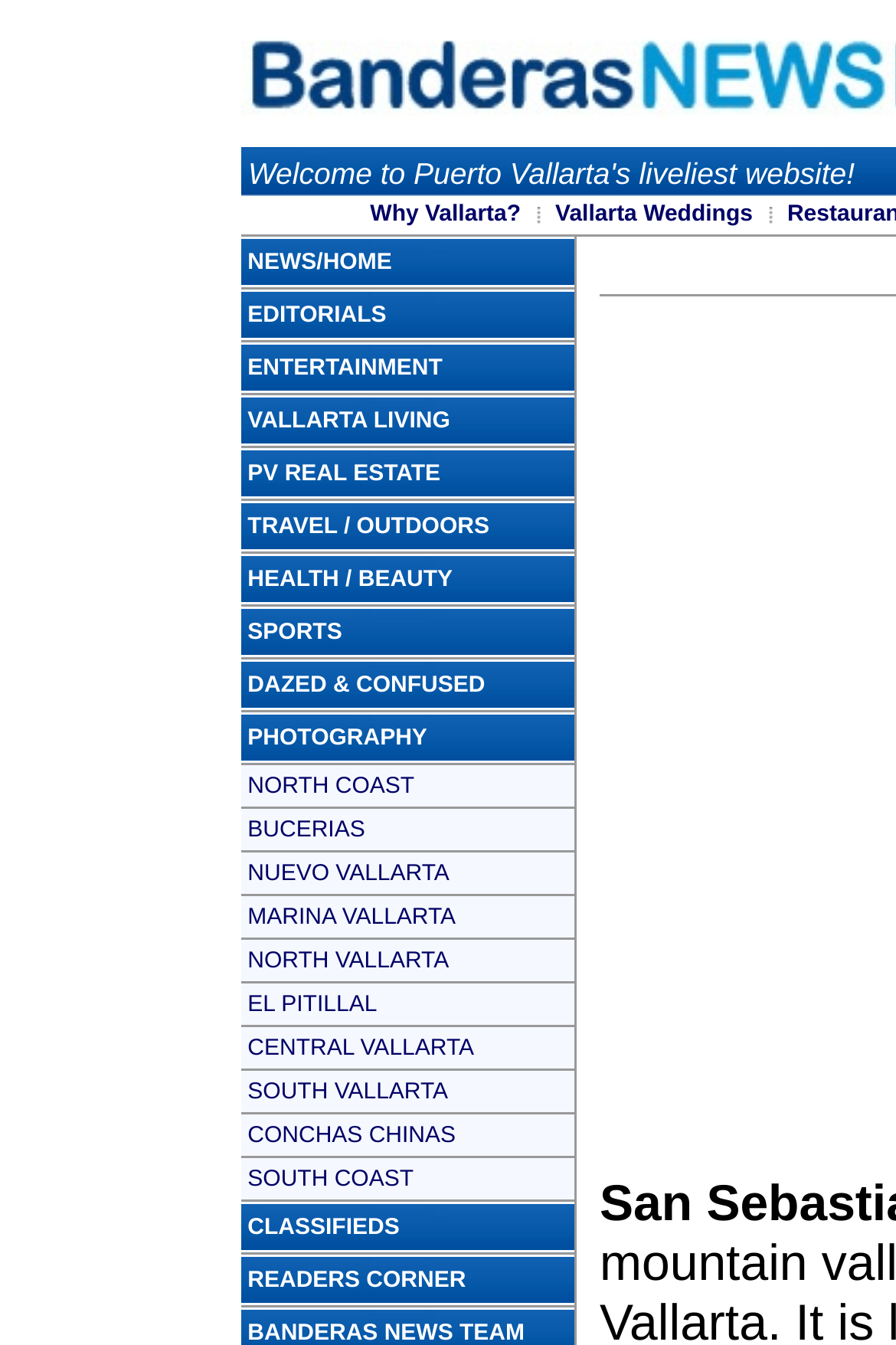Please determine the bounding box coordinates of the element to click on in order to accomplish the following task: "Visit VALLARTA LIVING". Ensure the coordinates are four float numbers ranging from 0 to 1, i.e., [left, top, right, bottom].

[0.276, 0.303, 0.502, 0.322]